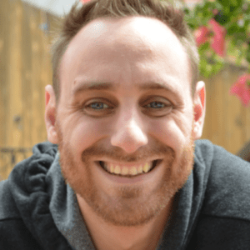Use a single word or phrase to respond to the question:
What is Stephen's background in sports?

Soccer player